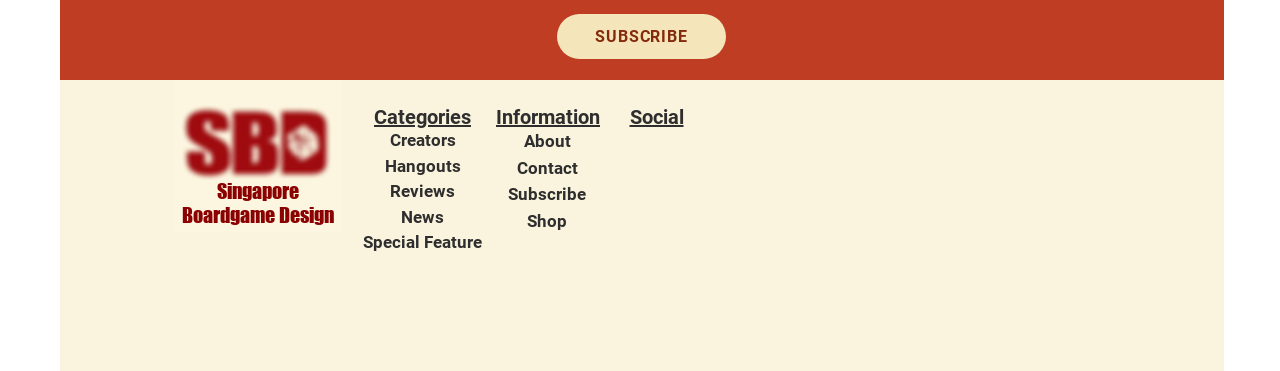Specify the bounding box coordinates of the element's area that should be clicked to execute the given instruction: "click the logo". The coordinates should be four float numbers between 0 and 1, i.e., [left, top, right, bottom].

[0.136, 0.173, 0.267, 0.626]